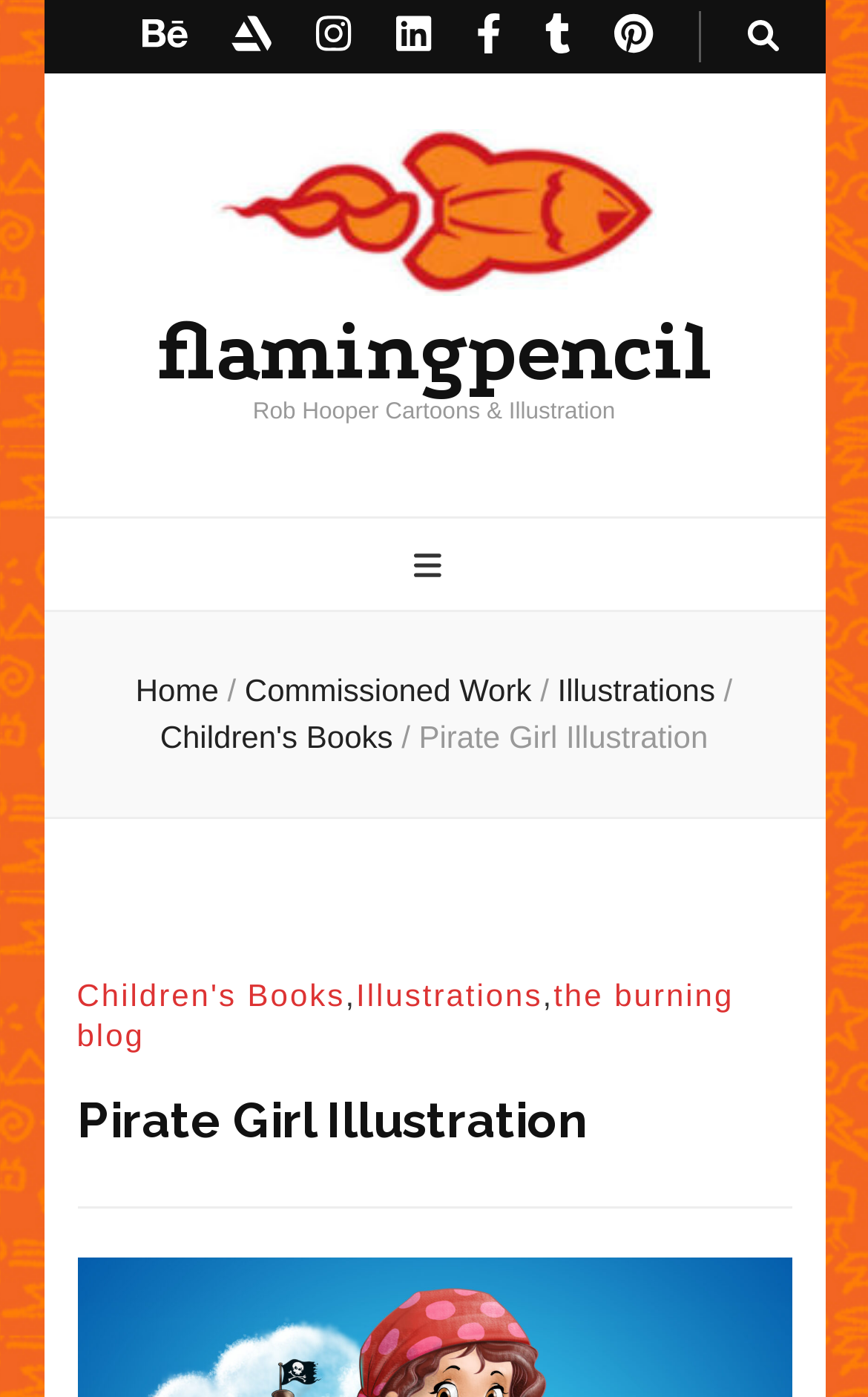Locate the bounding box coordinates of the area you need to click to fulfill this instruction: 'click search toggle button'. The coordinates must be in the form of four float numbers ranging from 0 to 1: [left, top, right, bottom].

[0.86, 0.008, 0.896, 0.045]